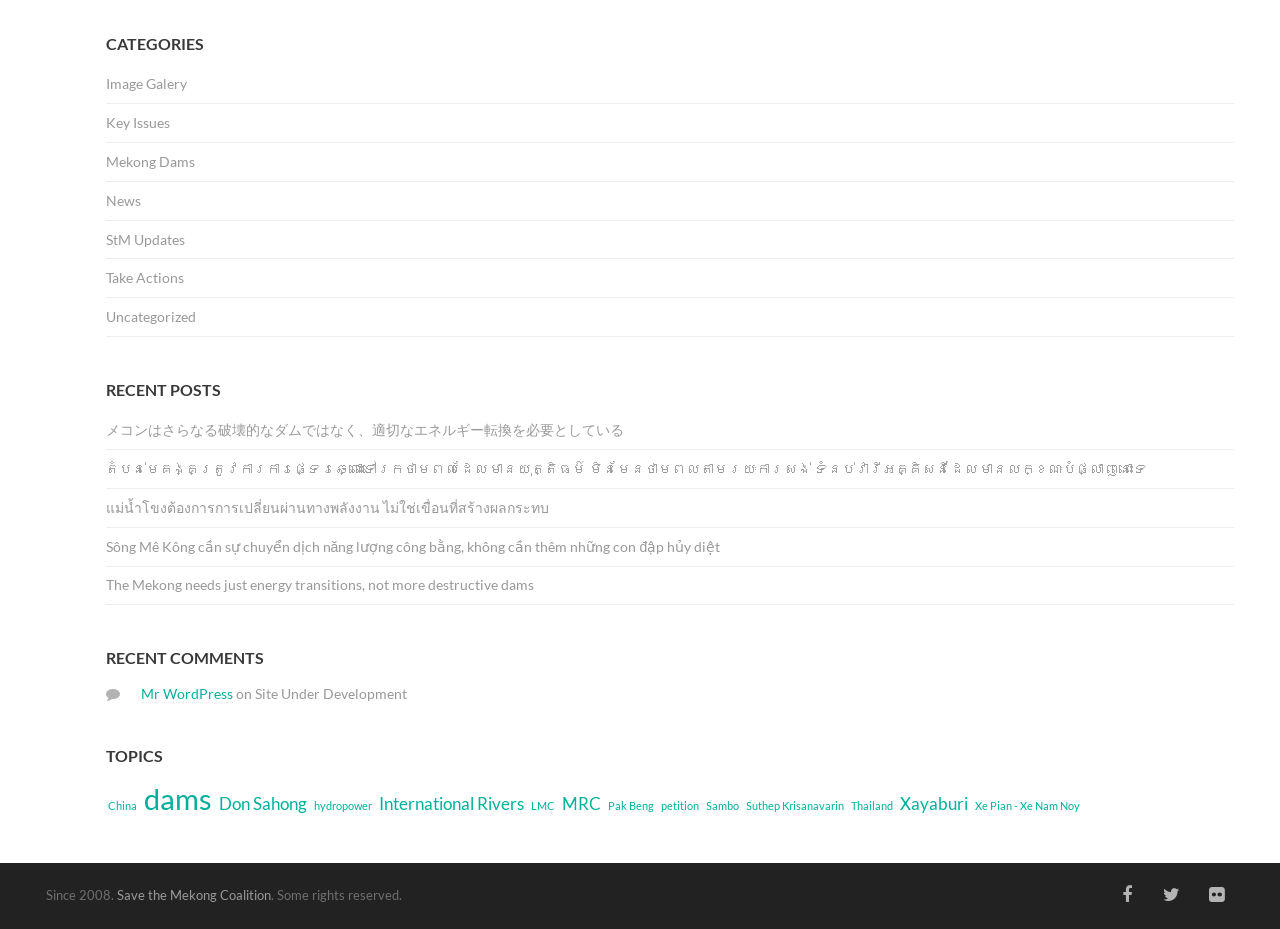Find the bounding box coordinates for the area you need to click to carry out the instruction: "Explore dams topic". The coordinates should be four float numbers between 0 and 1, indicated as [left, top, right, bottom].

[0.111, 0.838, 0.167, 0.88]